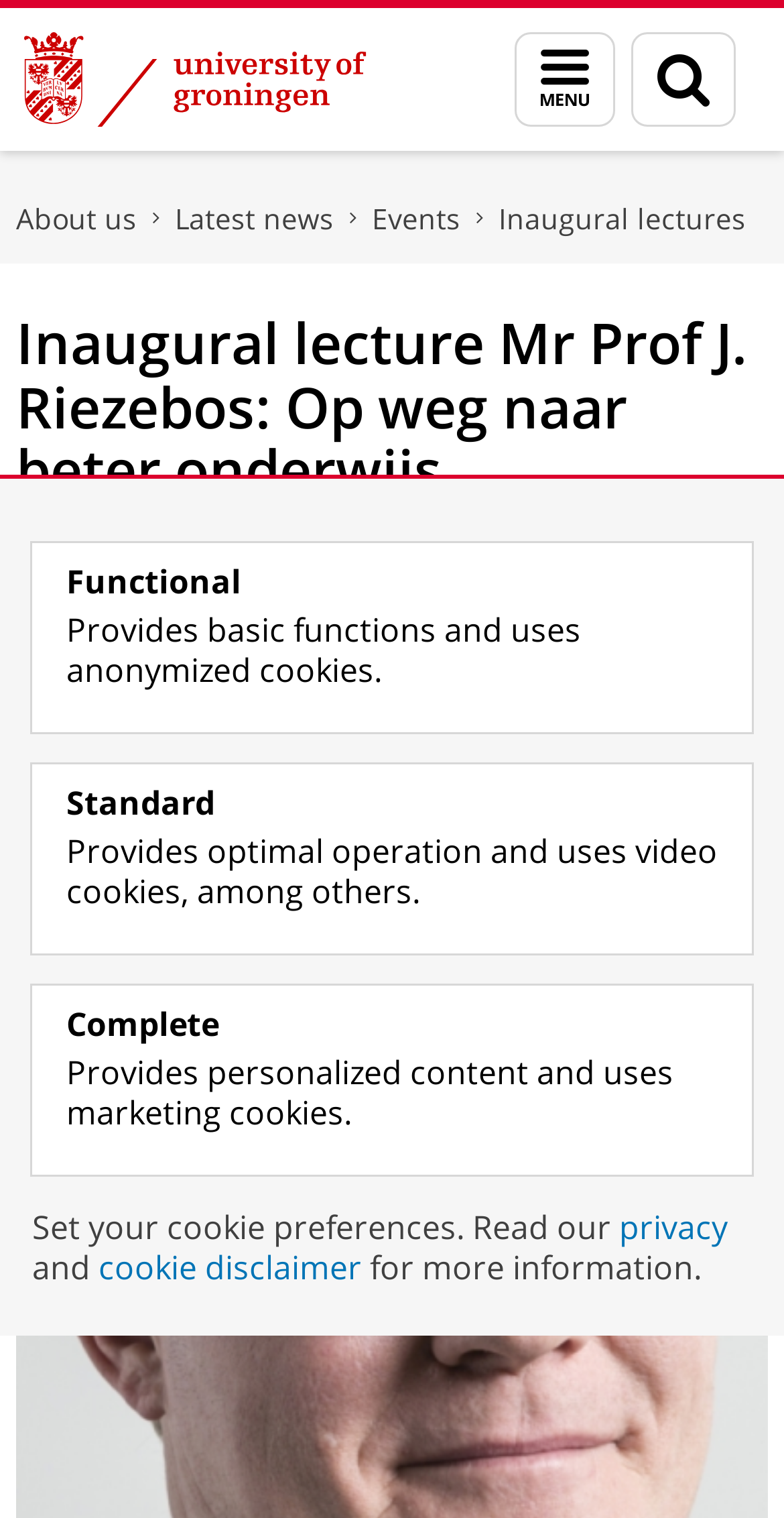Provide a single word or phrase answer to the question: 
What is the title of the inaugural lecture?

Op weg naar beter onderwijs